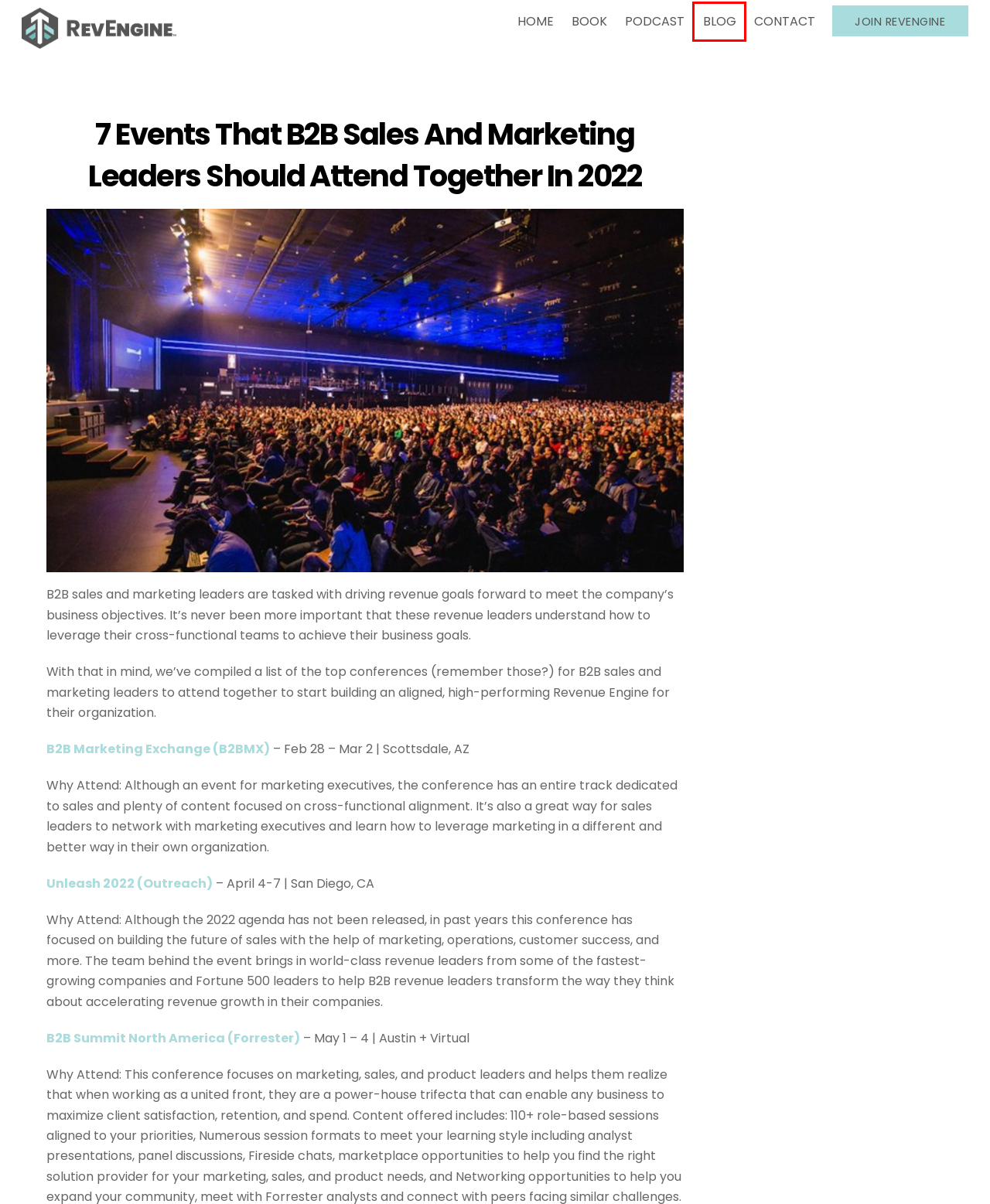Observe the webpage screenshot and focus on the red bounding box surrounding a UI element. Choose the most appropriate webpage description that corresponds to the new webpage after clicking the element in the bounding box. Here are the candidates:
A. Blog - RevEngine™
B. Forrester B2B Summit North America, March 31 - April 3, Phoenix & Digital
C. Contact - RevEngine™
D. Podcast - RevEngine™
E. Book - RevEngine™
F. Home - RevEngine™
G. B2B Marketing Exchange – October 1 - 3, 2024
H. Join RevEngine - RevEngine™

A